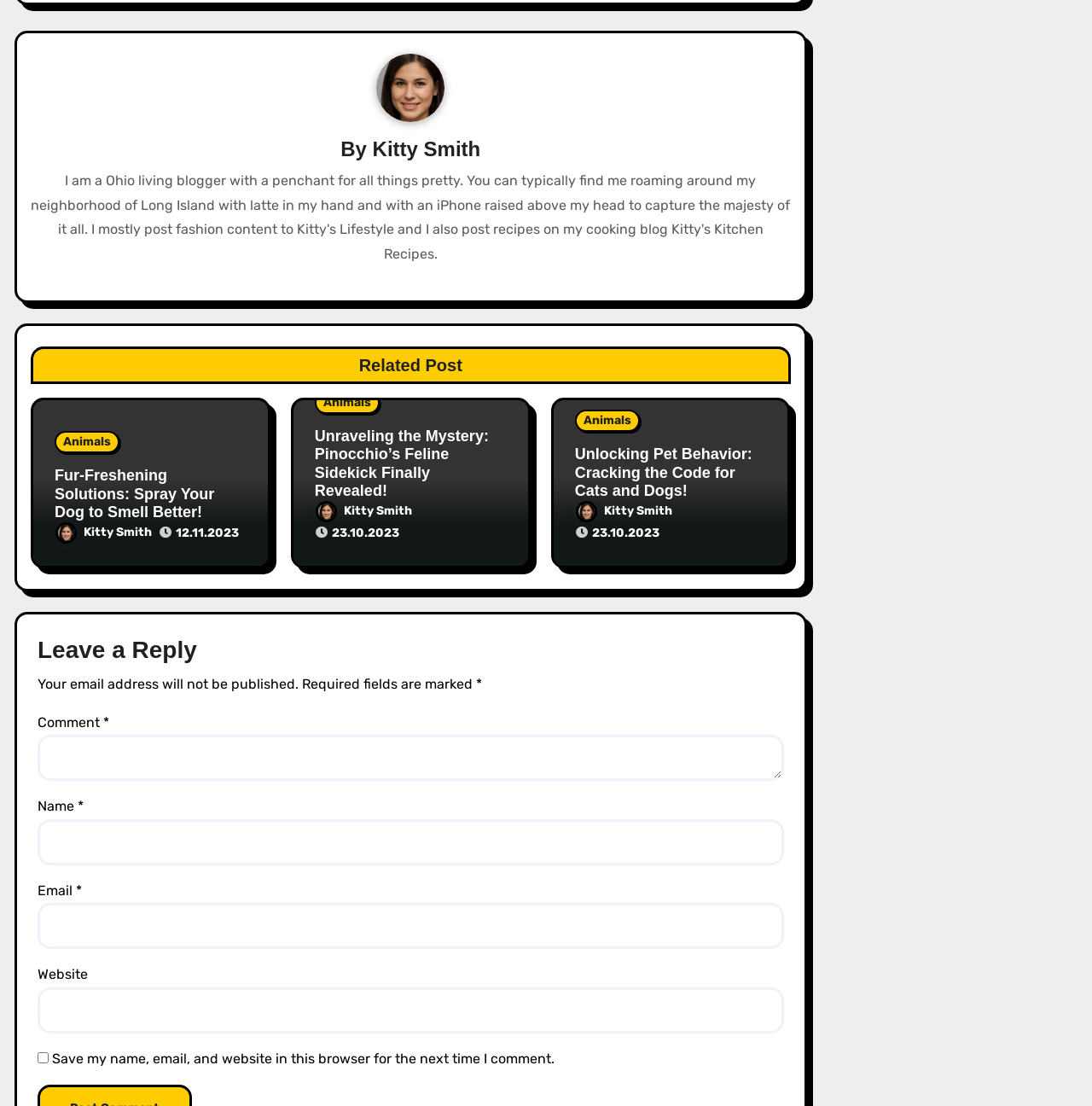What is required to leave a reply?
Please give a detailed and elaborate explanation in response to the question.

The webpage has a section for leaving a reply, which includes three required fields: Name, Email, and Comment, marked with an asterisk (*) symbol.